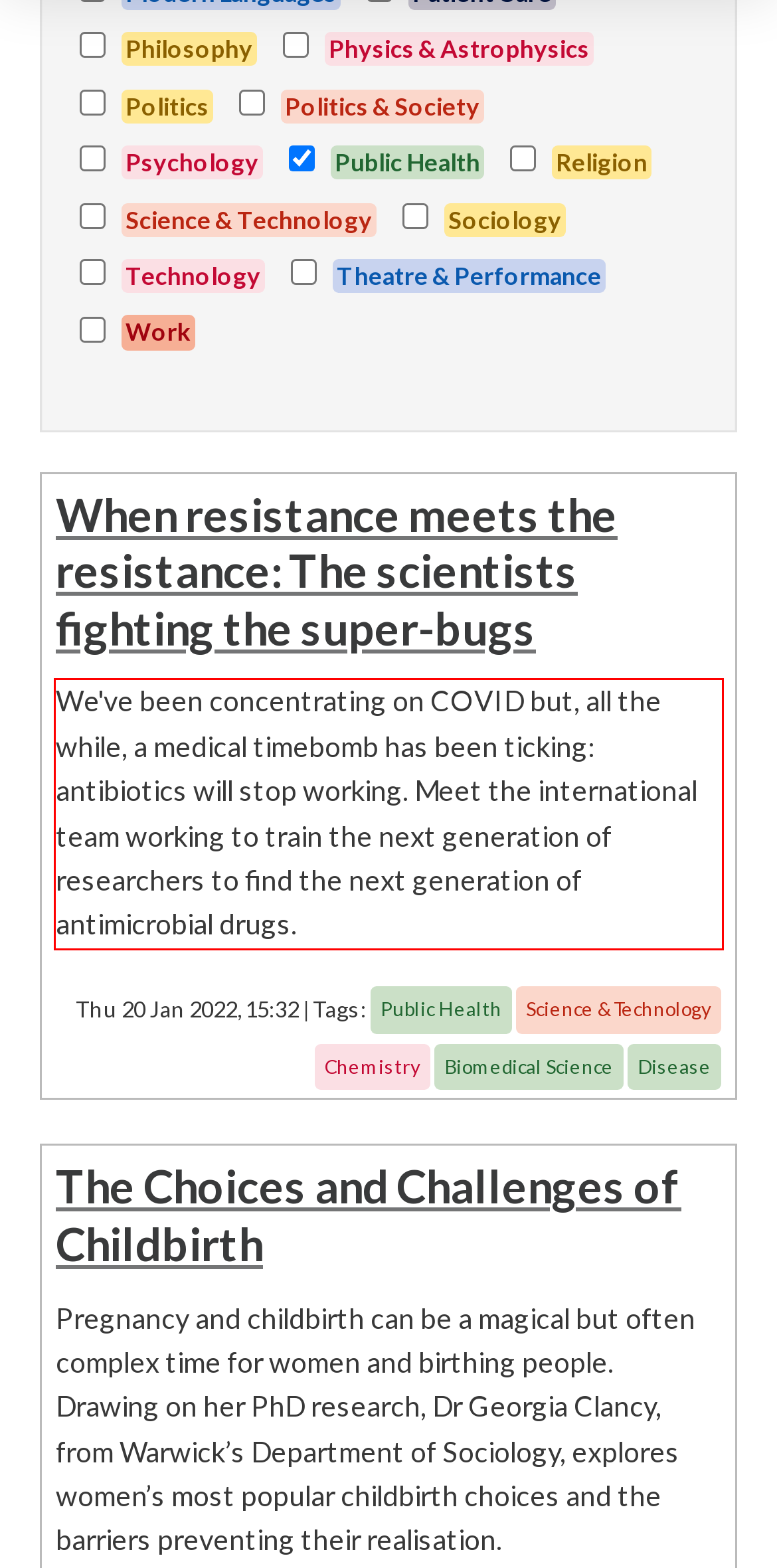Using the provided screenshot of a webpage, recognize the text inside the red rectangle bounding box by performing OCR.

We've been concentrating on COVID but, all the while, a medical timebomb has been ticking: antibiotics will stop working. Meet the international team working to train the next generation of researchers to find the next generation of antimicrobial drugs.